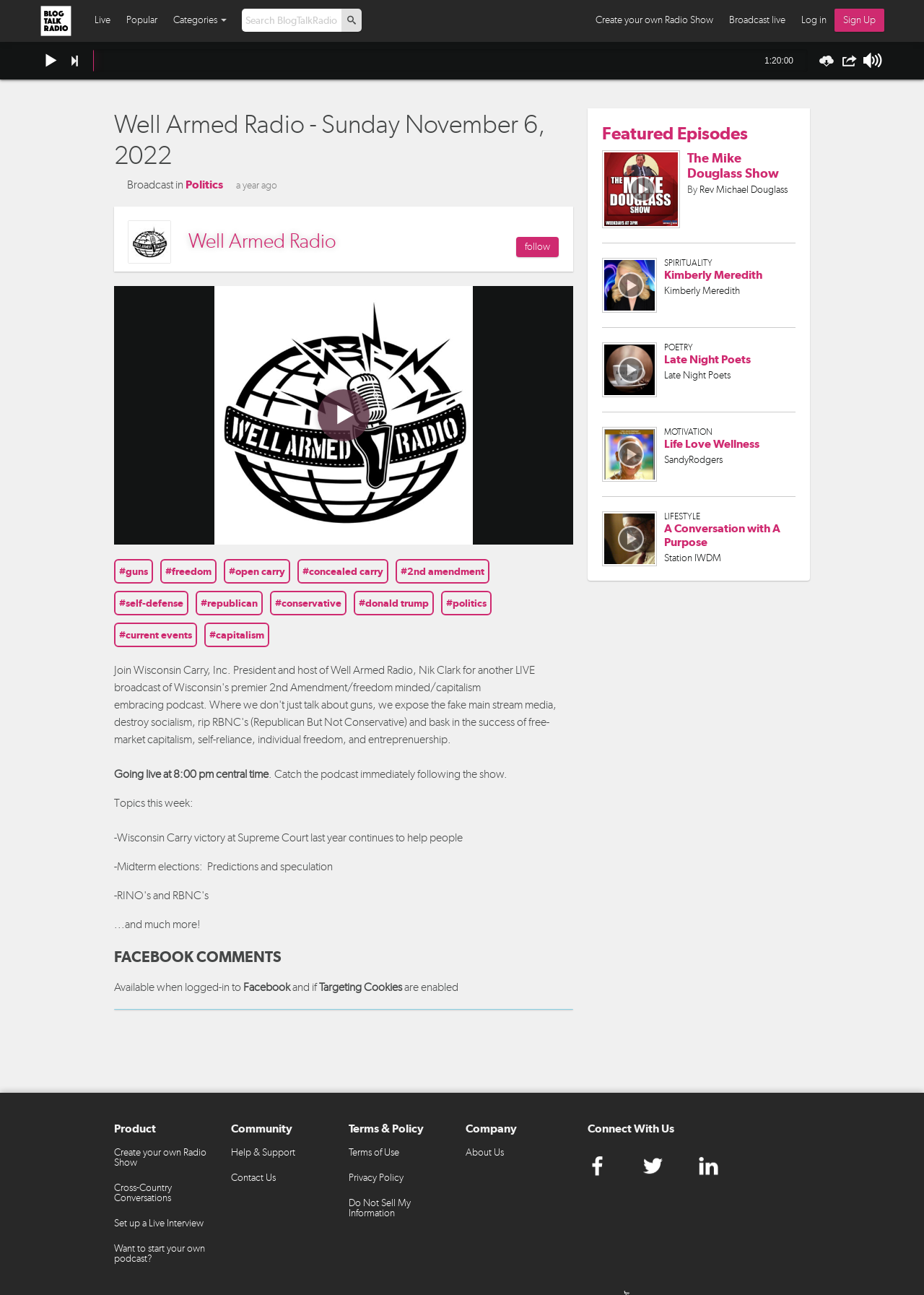Please find the bounding box coordinates of the element that needs to be clicked to perform the following instruction: "Create your own Radio Show". The bounding box coordinates should be four float numbers between 0 and 1, represented as [left, top, right, bottom].

[0.636, 0.003, 0.78, 0.028]